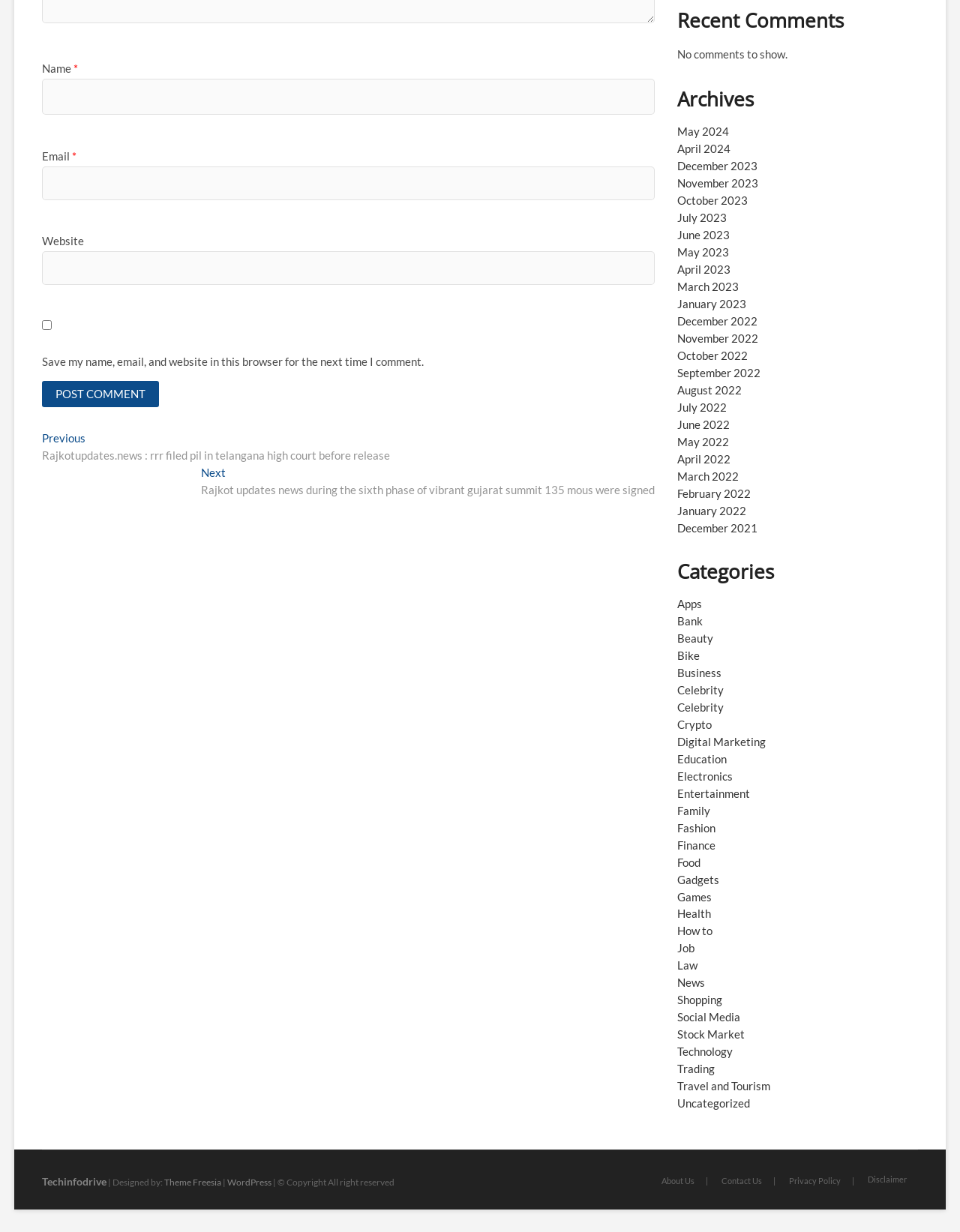Find the bounding box coordinates of the element you need to click on to perform this action: 'Click the 'May 2024' link'. The coordinates should be represented by four float values between 0 and 1, in the format [left, top, right, bottom].

[0.706, 0.101, 0.76, 0.112]